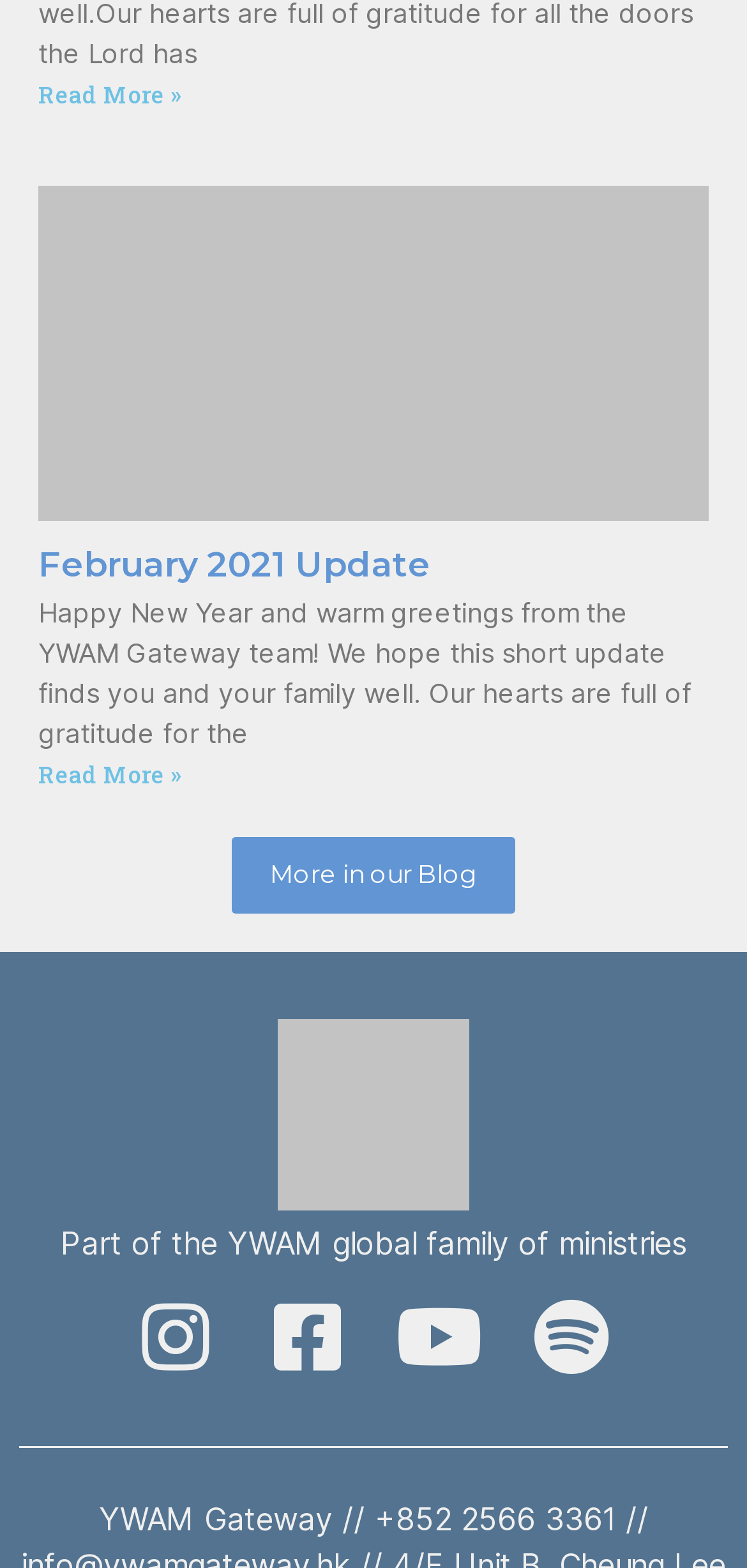What is the text above the social media links?
Look at the image and provide a short answer using one word or a phrase.

Part of the YWAM global family of ministries